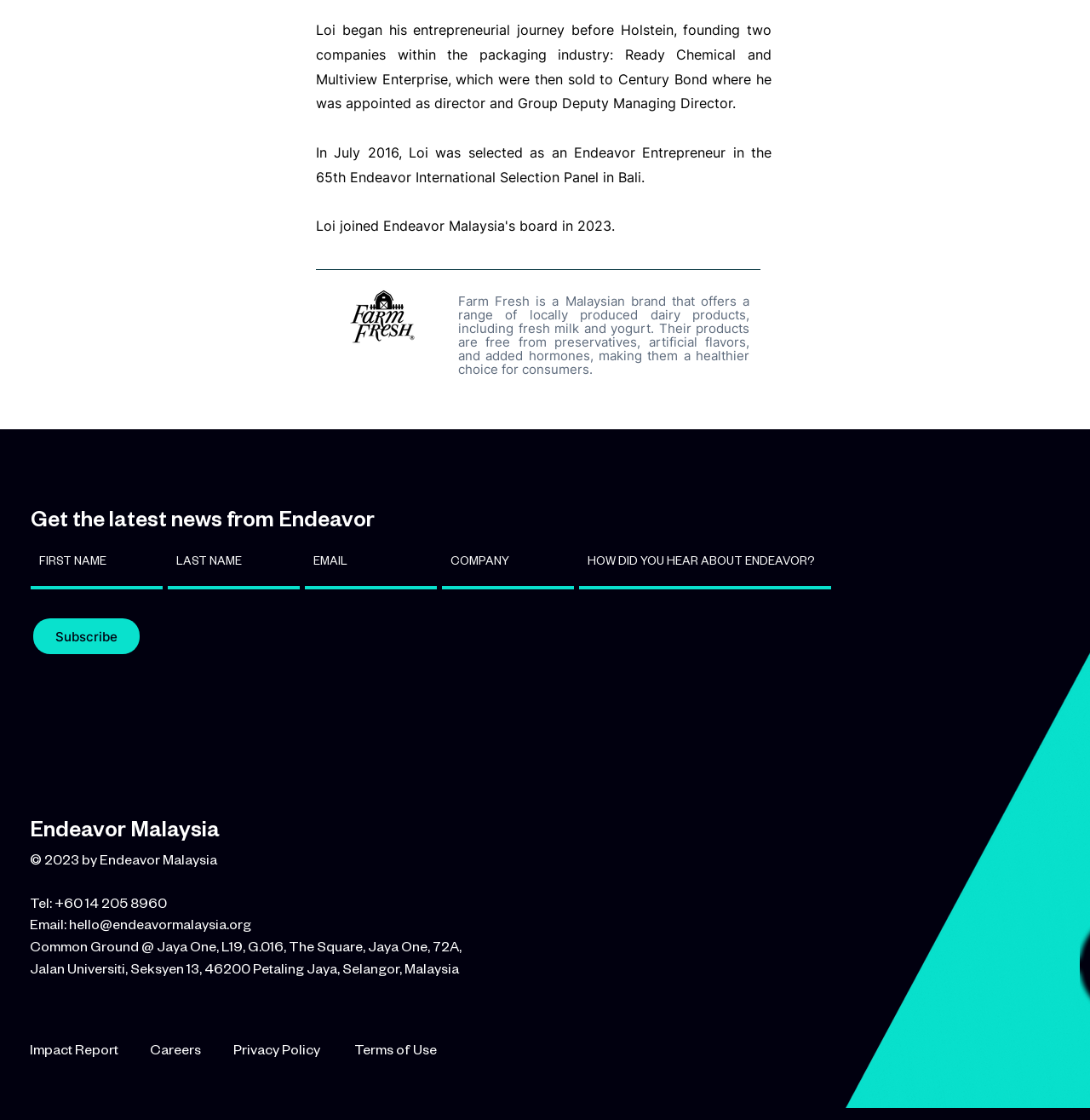Find the bounding box coordinates for the element described here: "aria-label="EMAIL" name="email" placeholder="EMAIL"".

[0.28, 0.482, 0.401, 0.526]